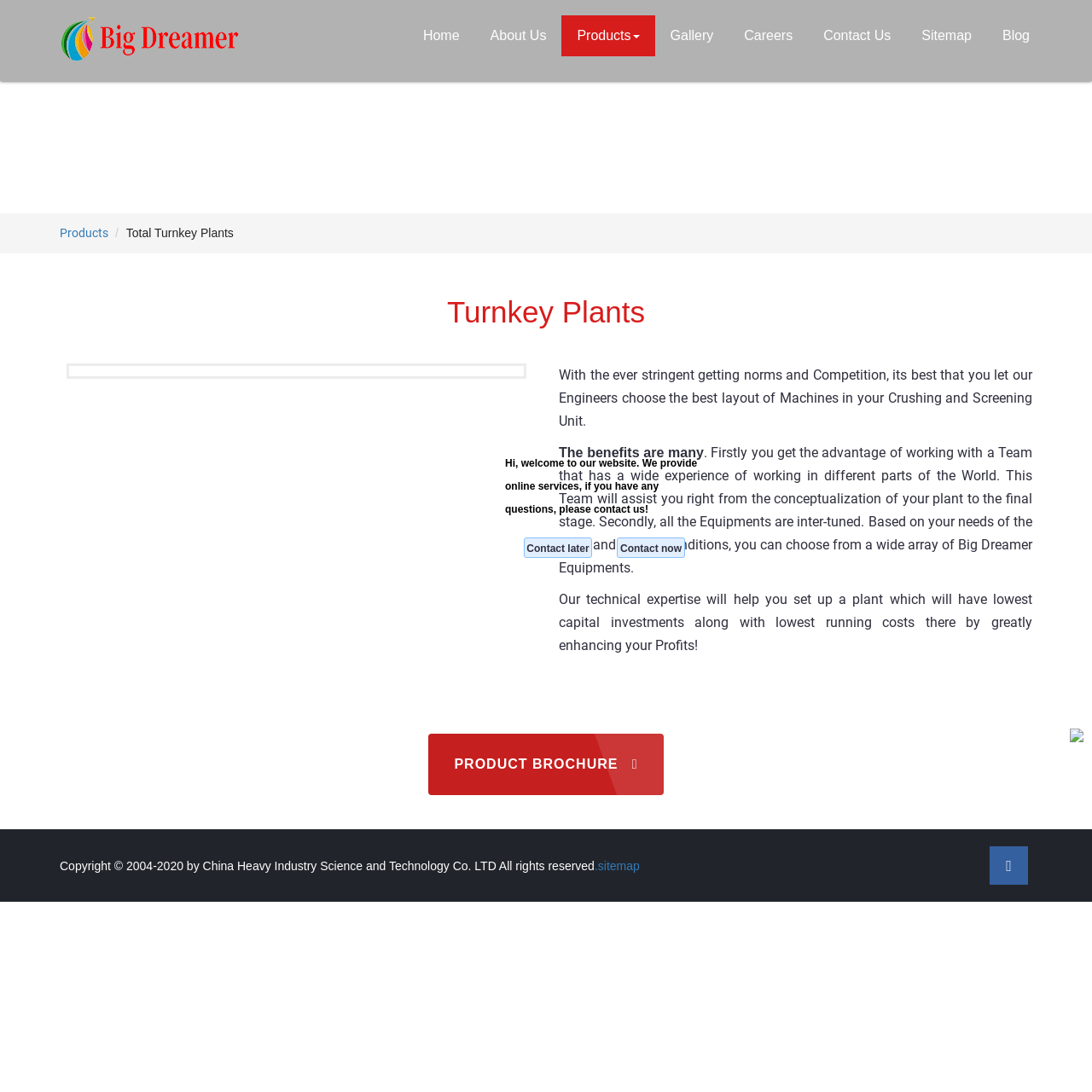What is the benefit of working with Big Dreamer?
Analyze the screenshot and provide a detailed answer to the question.

According to the text on the webpage, one of the benefits of working with Big Dreamer is that their technical expertise will help set up a plant with the lowest capital investments and running costs, thereby greatly enhancing profits.